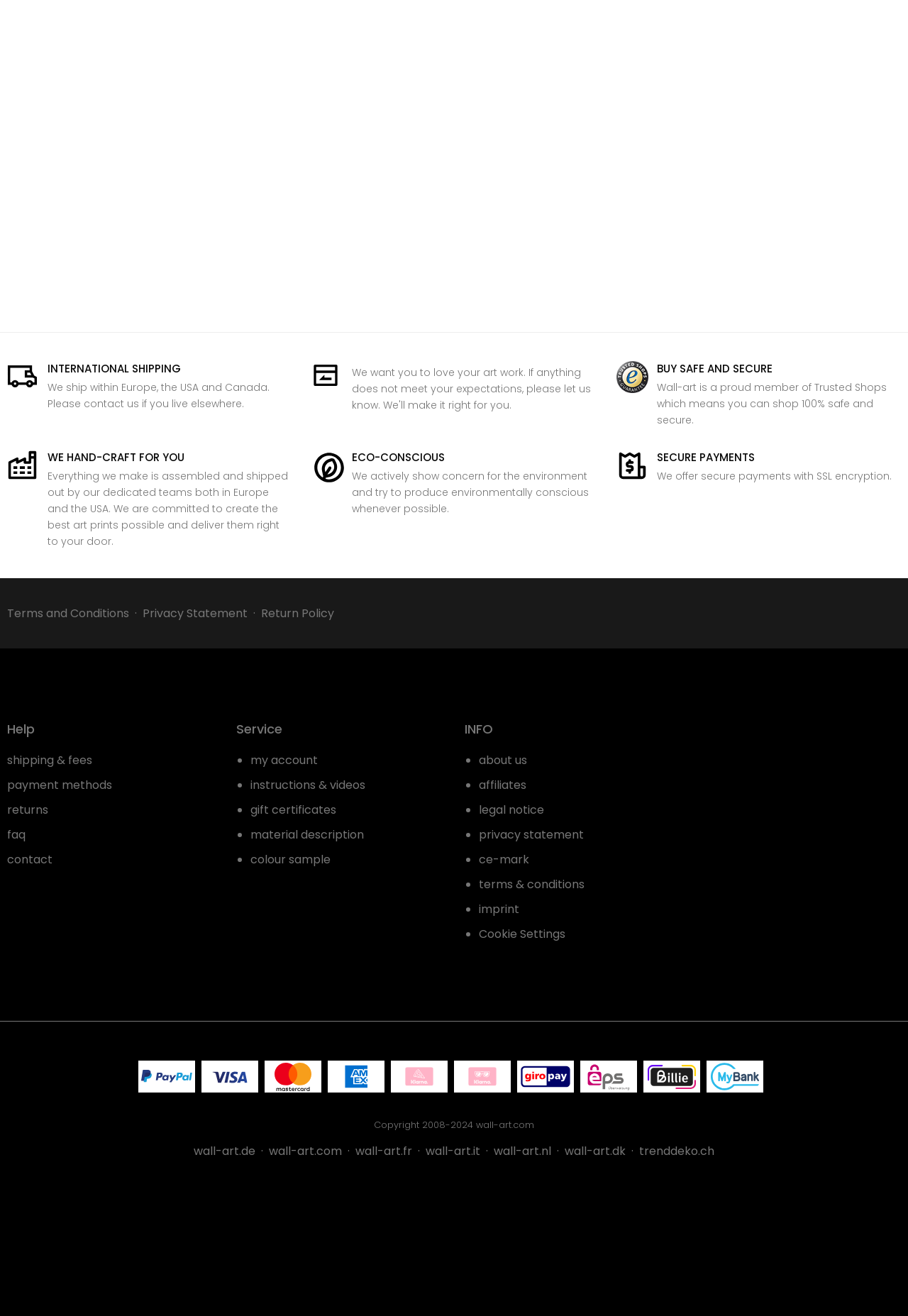Determine the bounding box coordinates for the clickable element to execute this instruction: "Read the 'Terms and Conditions'". Provide the coordinates as four float numbers between 0 and 1, i.e., [left, top, right, bottom].

[0.008, 0.46, 0.142, 0.472]